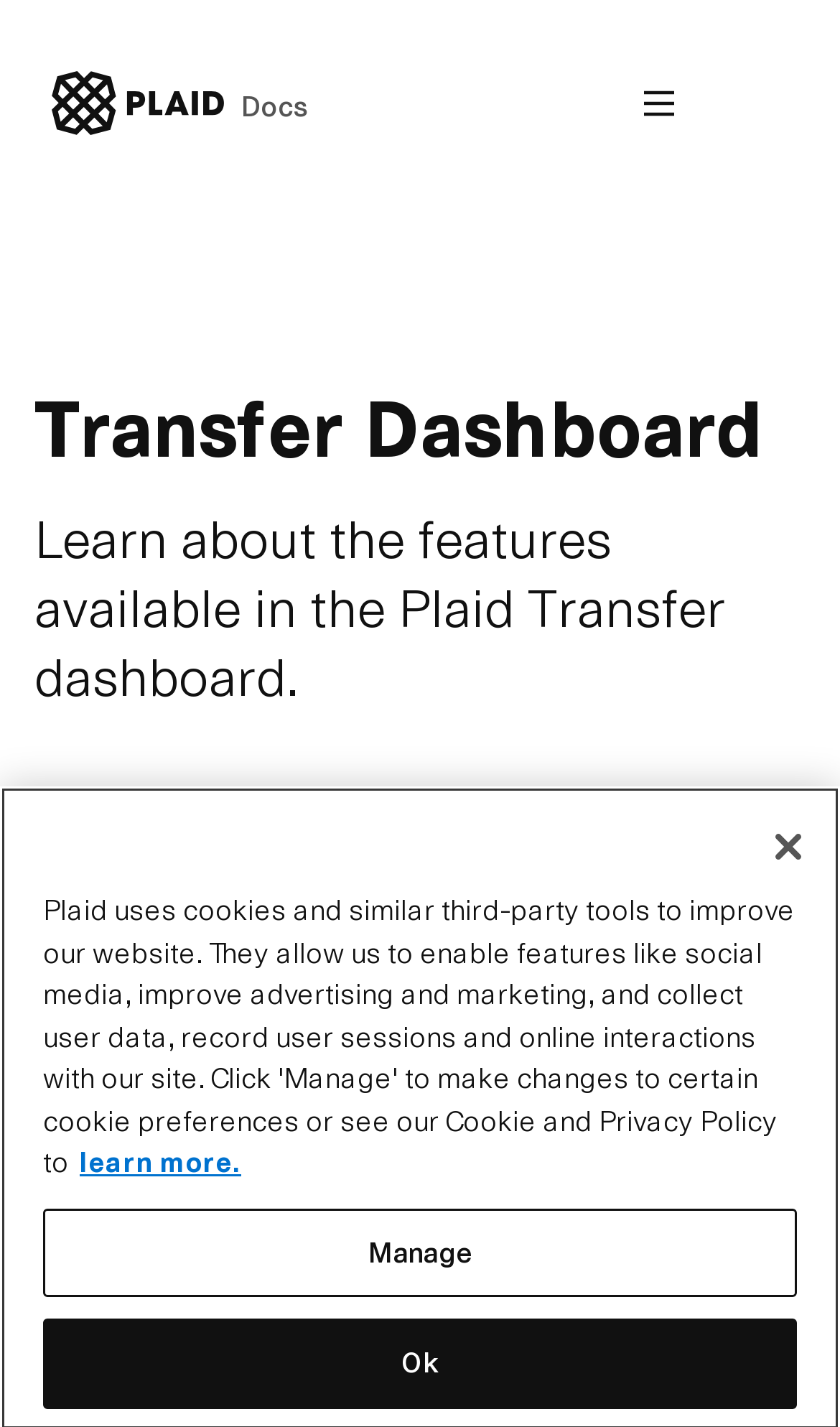Produce an elaborate caption capturing the essence of the webpage.

The webpage is about the Plaid Transfer dashboard, with a navigation menu at the top of the page, spanning the entire width. The navigation menu contains a Plaid logo on the left side, an "Open nav" button on the right side, and a tooltip that appears when the button is hovered over. 

Below the navigation menu, there is a heading that reads "Transfer Dashboard" in a larger font, followed by a subheading that summarizes the features available in the Plaid Transfer dashboard. 

On the left side of the page, there is a section with a heading "Overview" that provides an introduction to the Transfer dashboard. This section contains a paragraph of text that explains how to access the dashboard and what information it displays. The text includes links to "API endpoints" and "Transfer in the Production environment" for further information.

Below the introductory text, there is a section that outlines the information displayed on the main overview page of the Transfer dashboard. This section contains a link to "More information about your privacy" and two buttons, "Manage" and "Ok", which are likely used to interact with the dashboard.

At the bottom right corner of the page, there is a "Close" button.